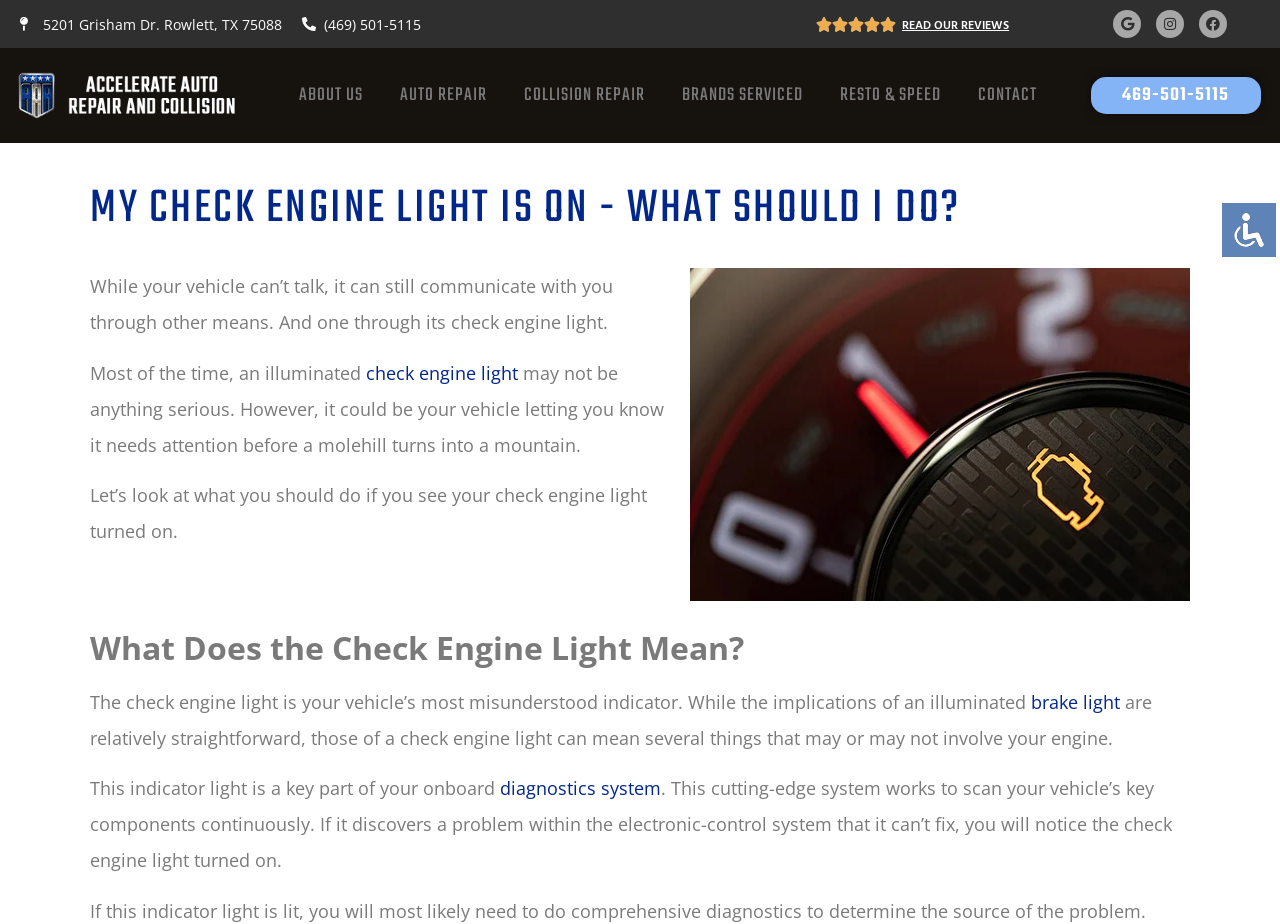Please identify the bounding box coordinates of the element's region that needs to be clicked to fulfill the following instruction: "Click the 'Accessibility Icon' button". The bounding box coordinates should consist of four float numbers between 0 and 1, i.e., [left, top, right, bottom].

[0.952, 0.216, 0.999, 0.281]